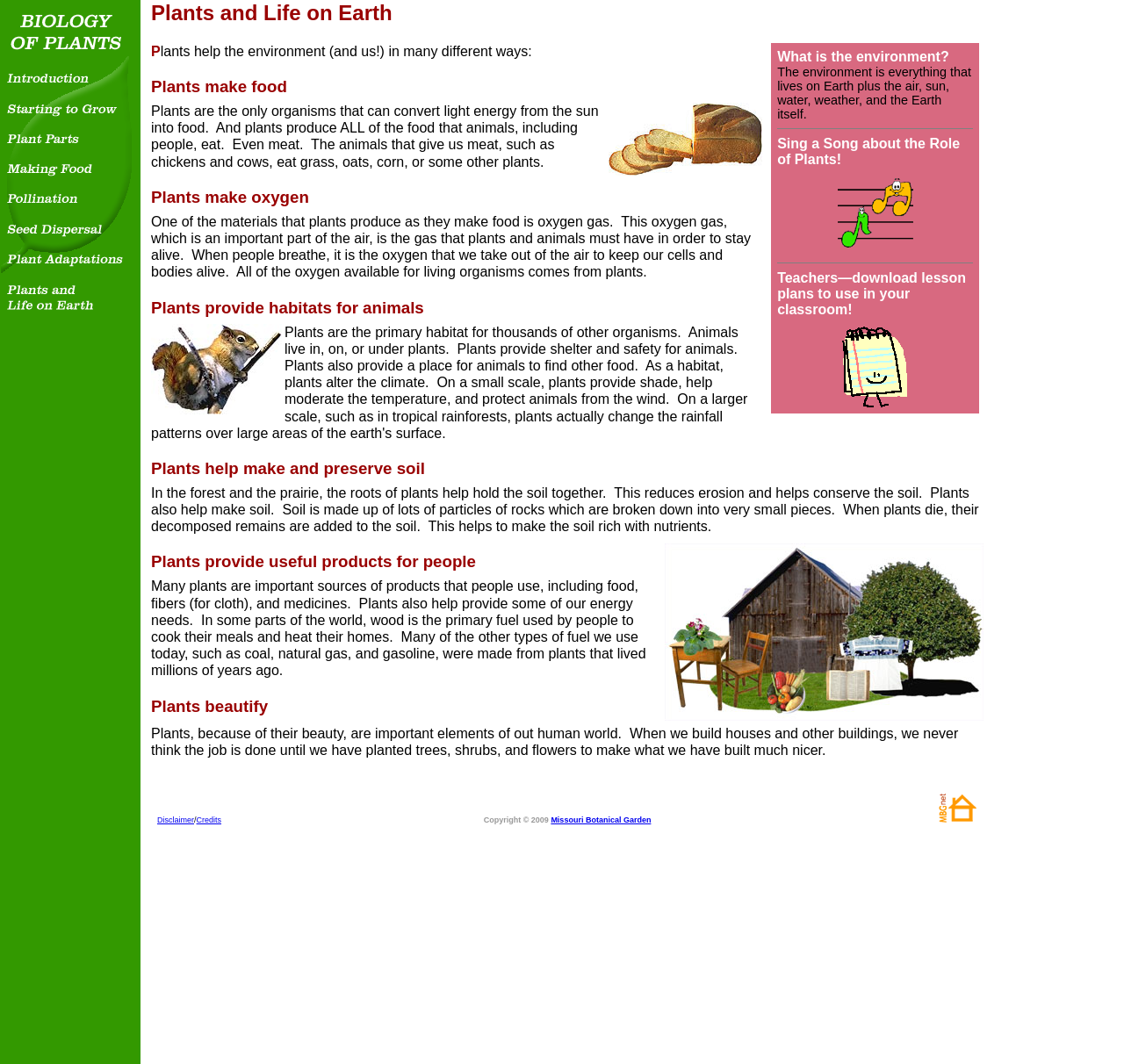Please answer the following query using a single word or phrase: 
What do plants provide for animals?

Habitats